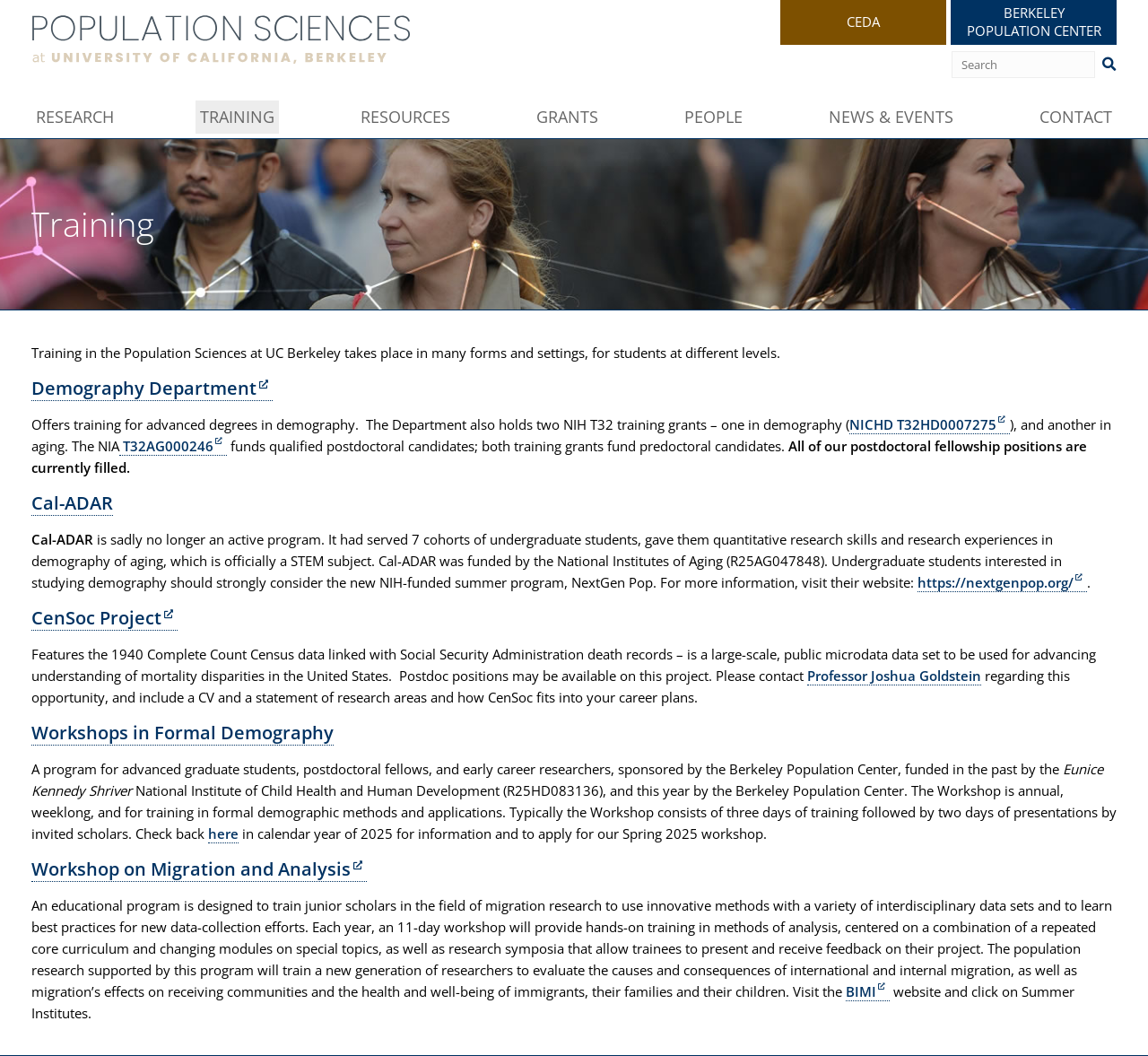Find the bounding box of the UI element described as: "Insights". The bounding box coordinates should be given as four float values between 0 and 1, i.e., [left, top, right, bottom].

None